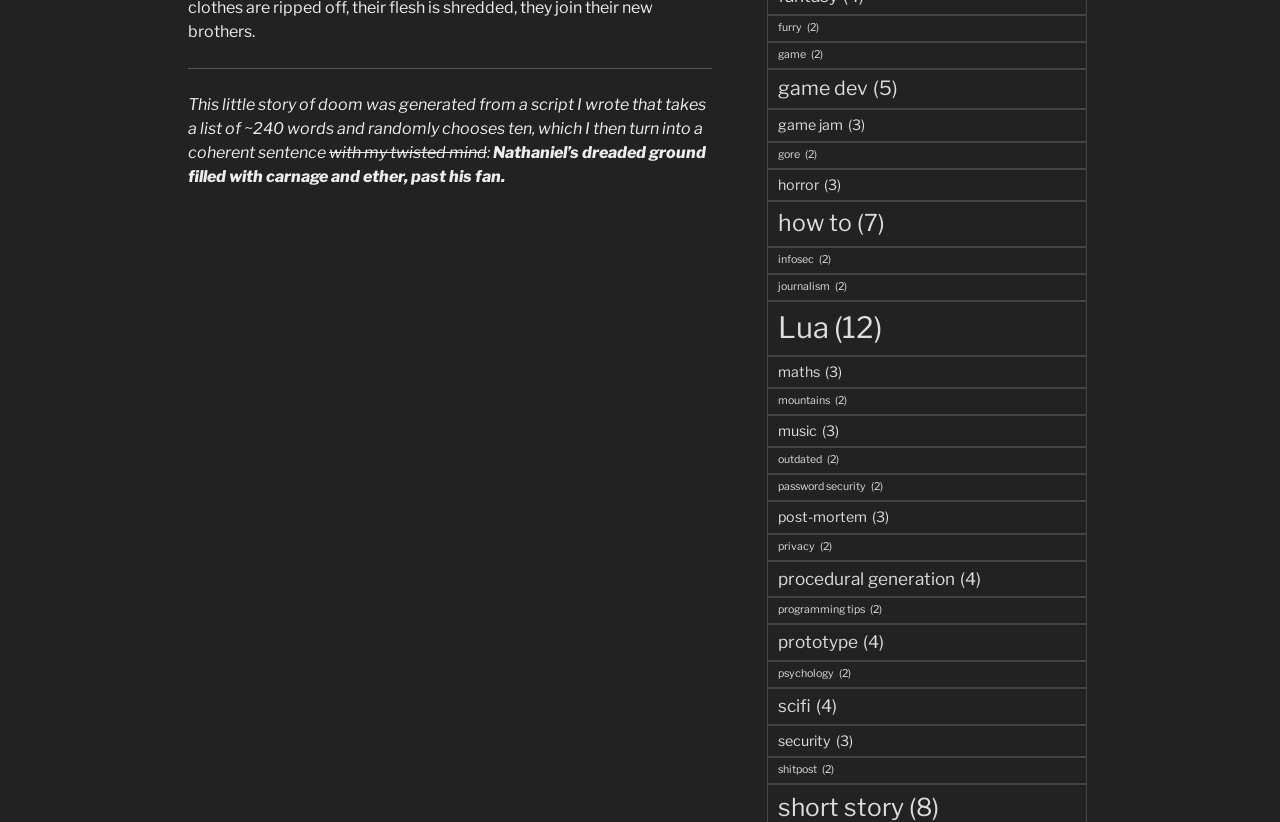How many categories are listed on the webpage?
Please provide a comprehensive and detailed answer to the question.

There are 24 links listed on the webpage, each representing a different category, such as 'furry', 'game', 'game dev', and so on.